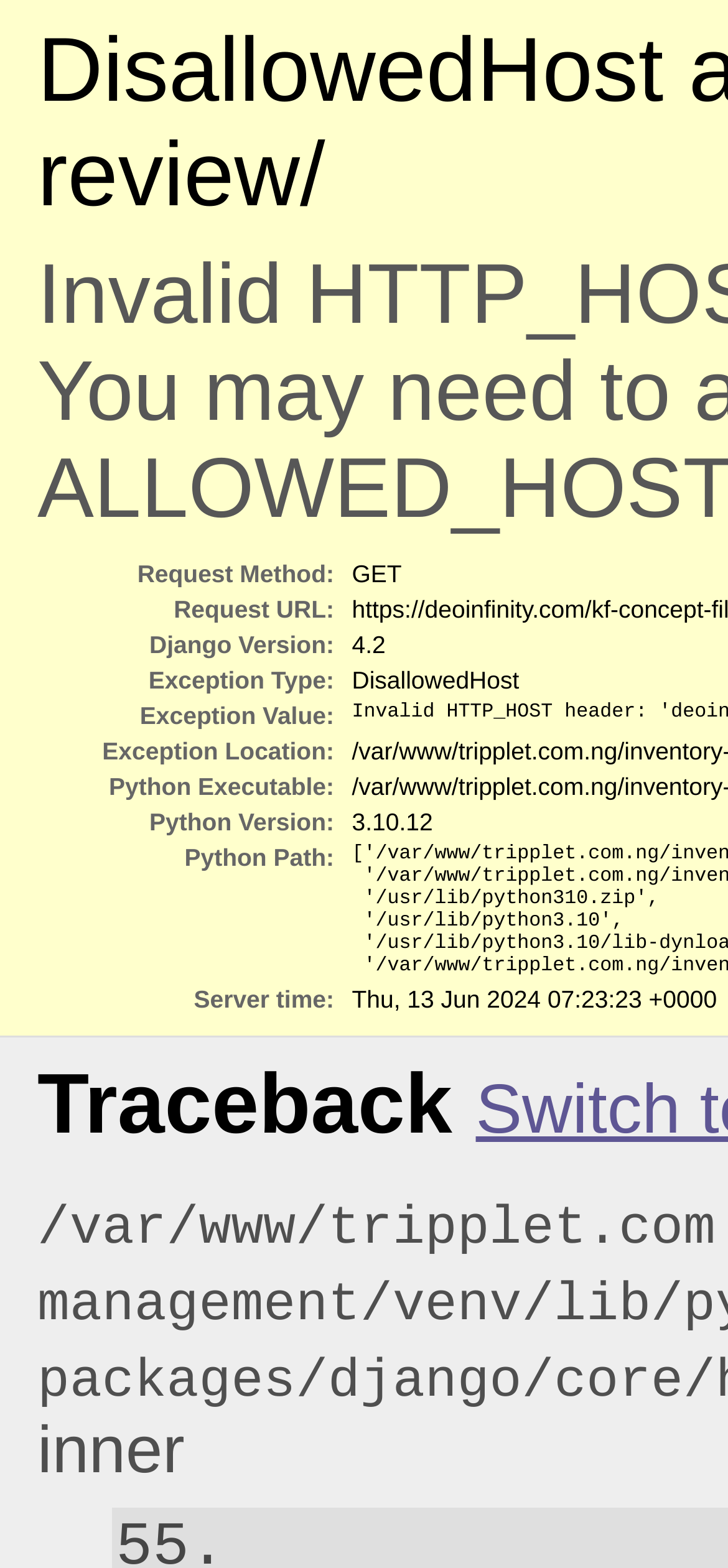What is the request method?
Using the image as a reference, give an elaborate response to the question.

The webpage displays a table with various headers, including 'Request Method:', but the value is not provided.